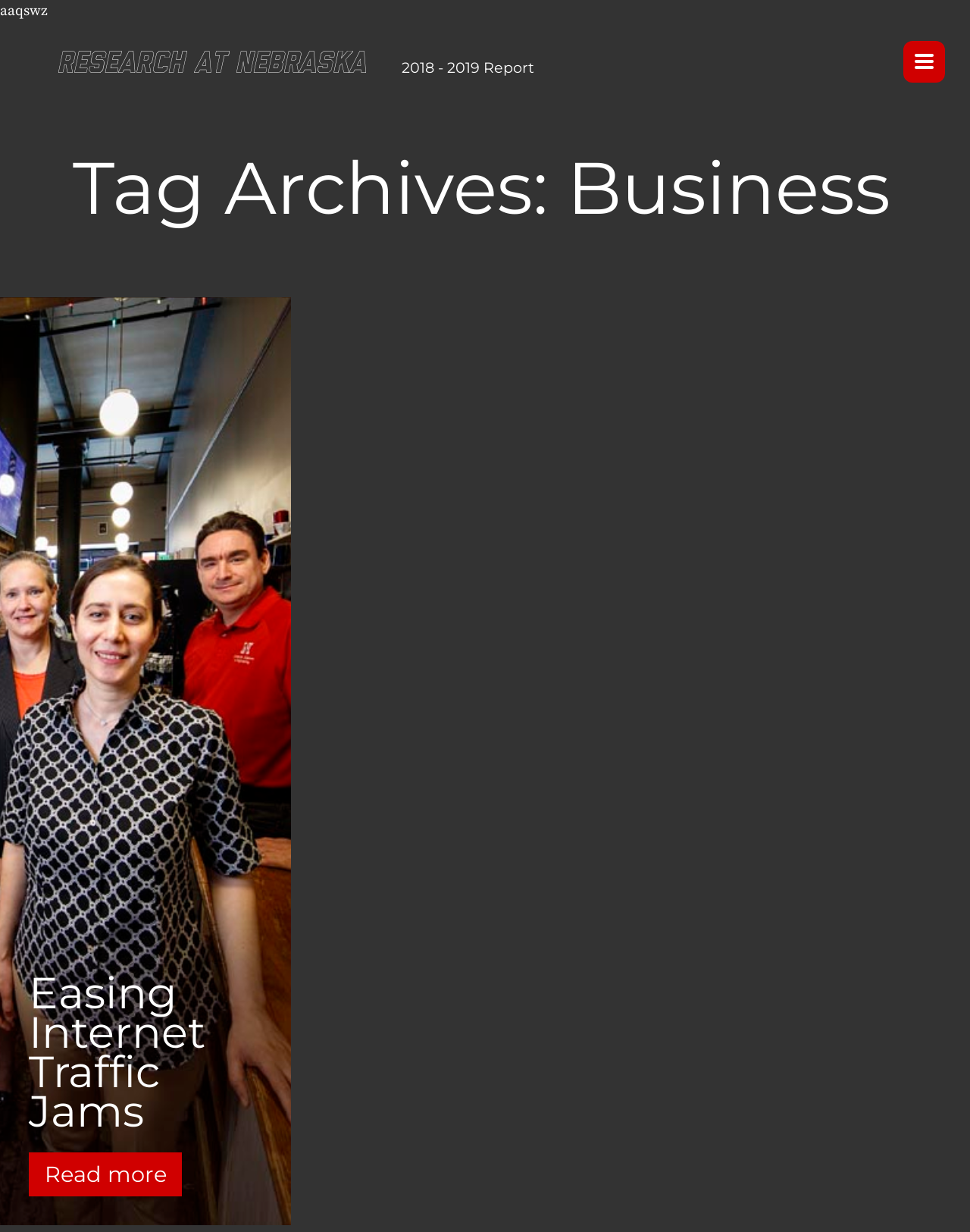Respond with a single word or phrase to the following question: Is there a main menu button on this webpage?

Yes